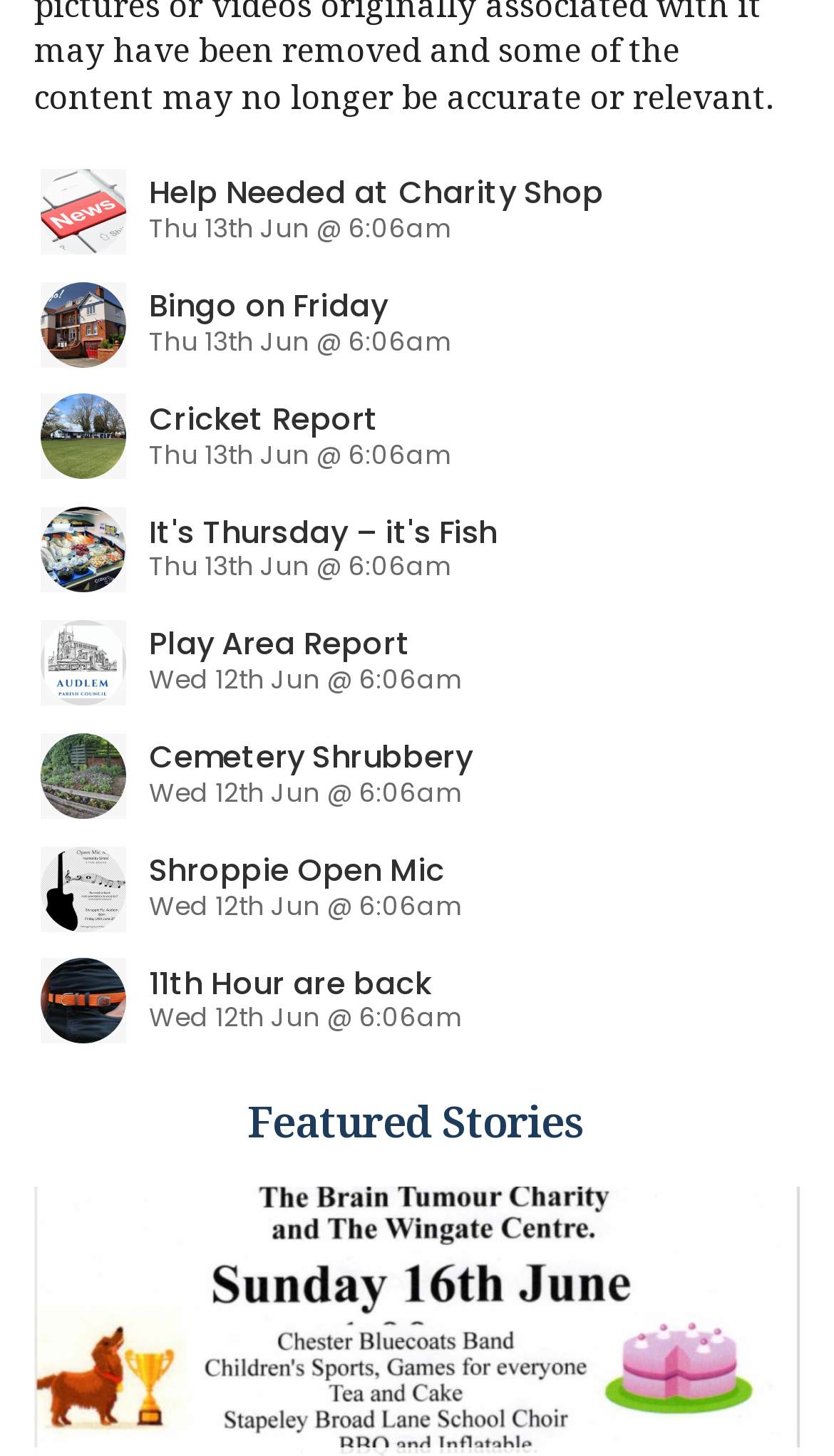What is the topic of the first article?
Please provide a single word or phrase as the answer based on the screenshot.

Charity Shop